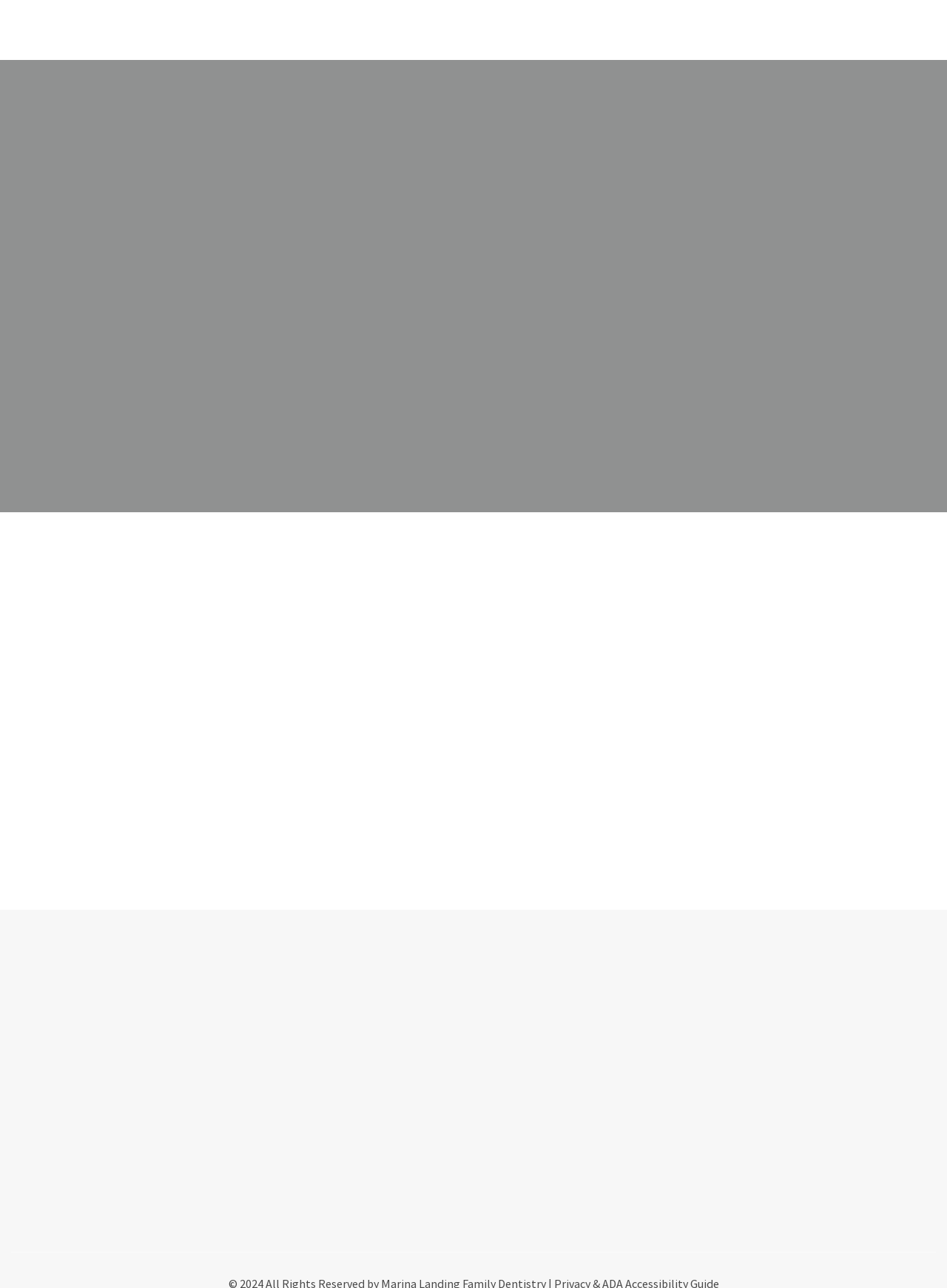Find the bounding box coordinates of the clickable element required to execute the following instruction: "read An SOS for the Arts". Provide the coordinates as four float numbers between 0 and 1, i.e., [left, top, right, bottom].

None